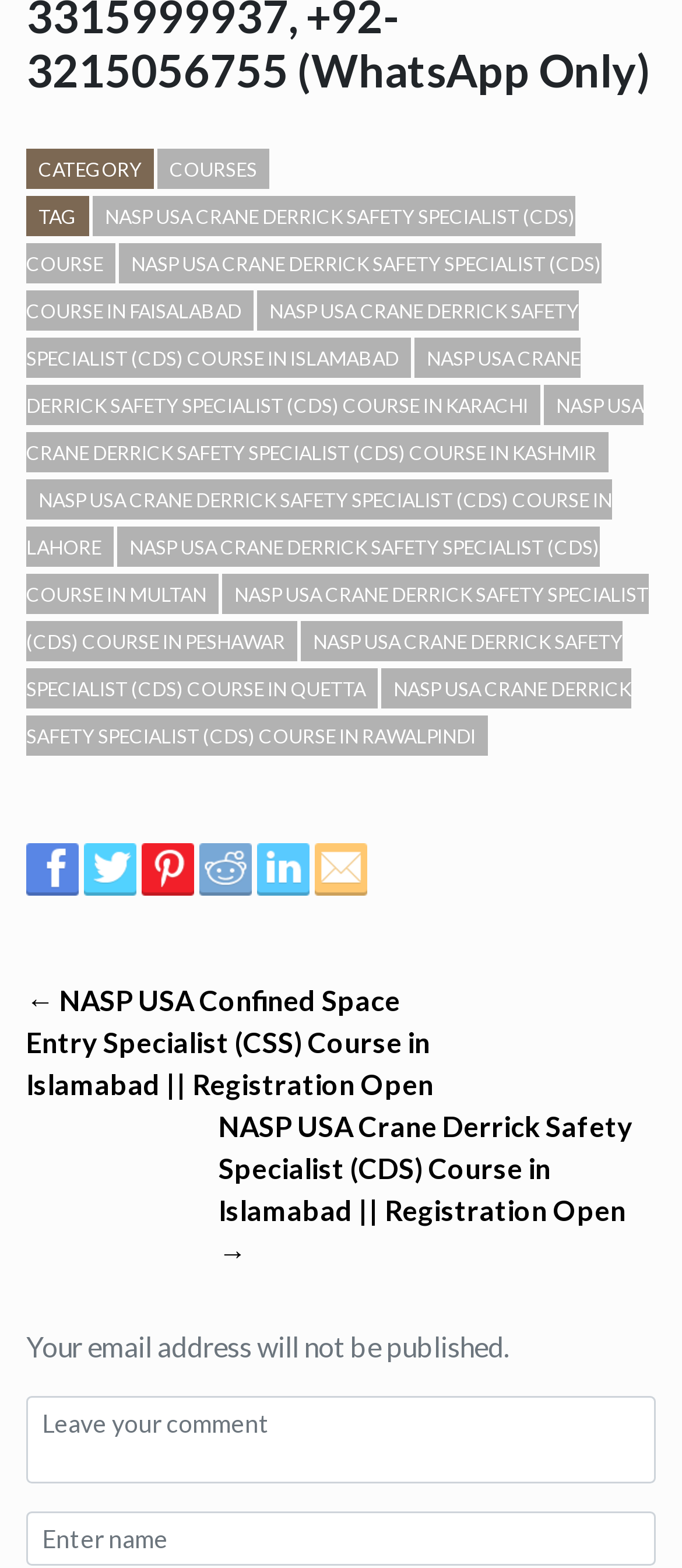What is the location of the course mentioned in the second link?
Please answer the question as detailed as possible based on the image.

The second link on the webpage is 'NASP USA CRANE DERRICK SAFETY SPECIALIST (CDS) COURSE IN FAISALABAD', which indicates that the location of the course mentioned in this link is Faisalabad.